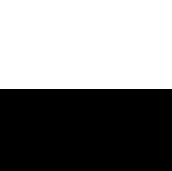Respond to the question below with a single word or phrase:
What is the photographer's goal for their clients?

To feel relaxed and celebrated